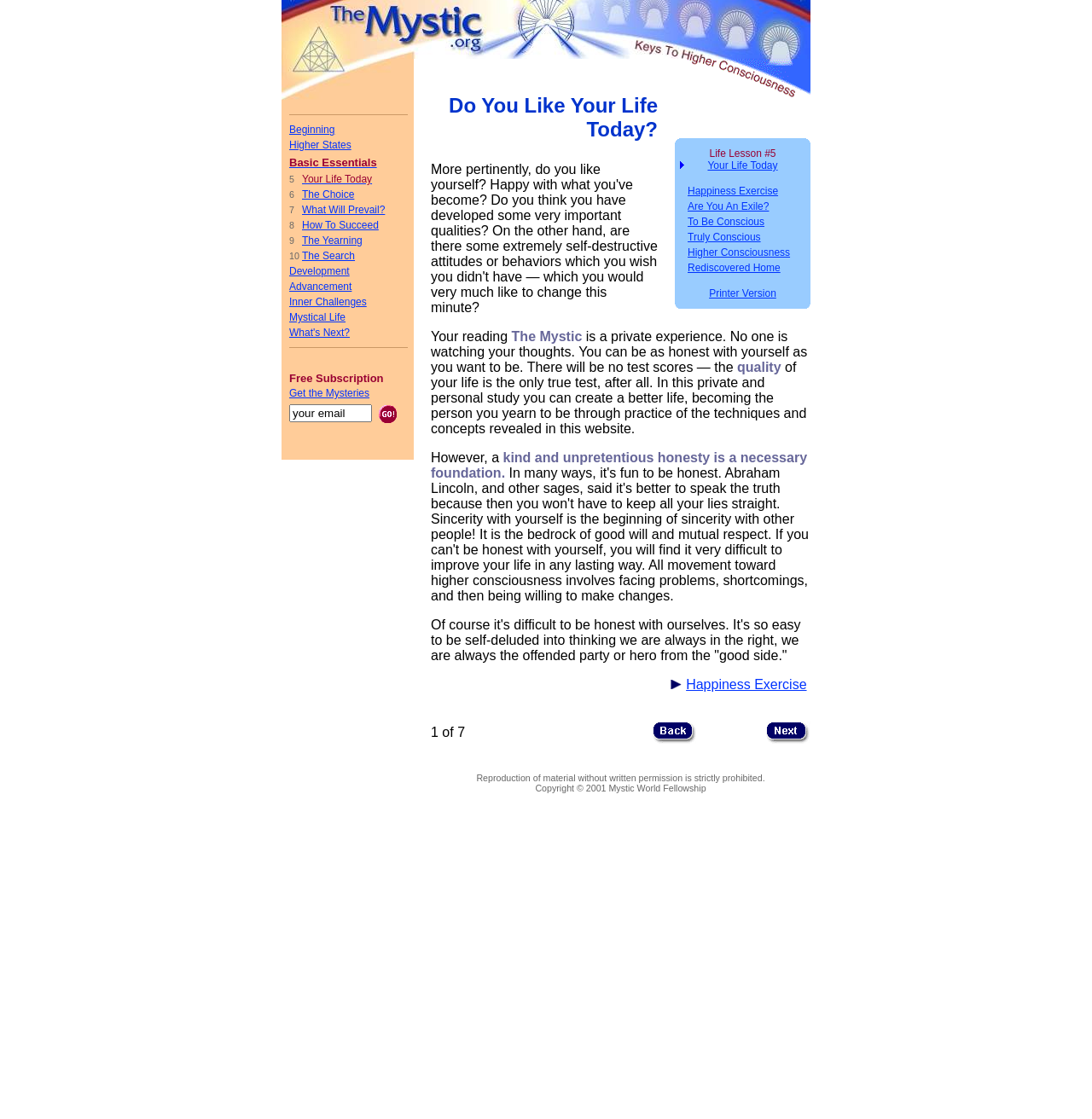Identify the bounding box coordinates of the clickable region required to complete the instruction: "Click the 'The Mystic - return to home page' link". The coordinates should be given as four float numbers within the range of 0 and 1, i.e., [left, top, right, bottom].

[0.258, 0.042, 0.742, 0.055]